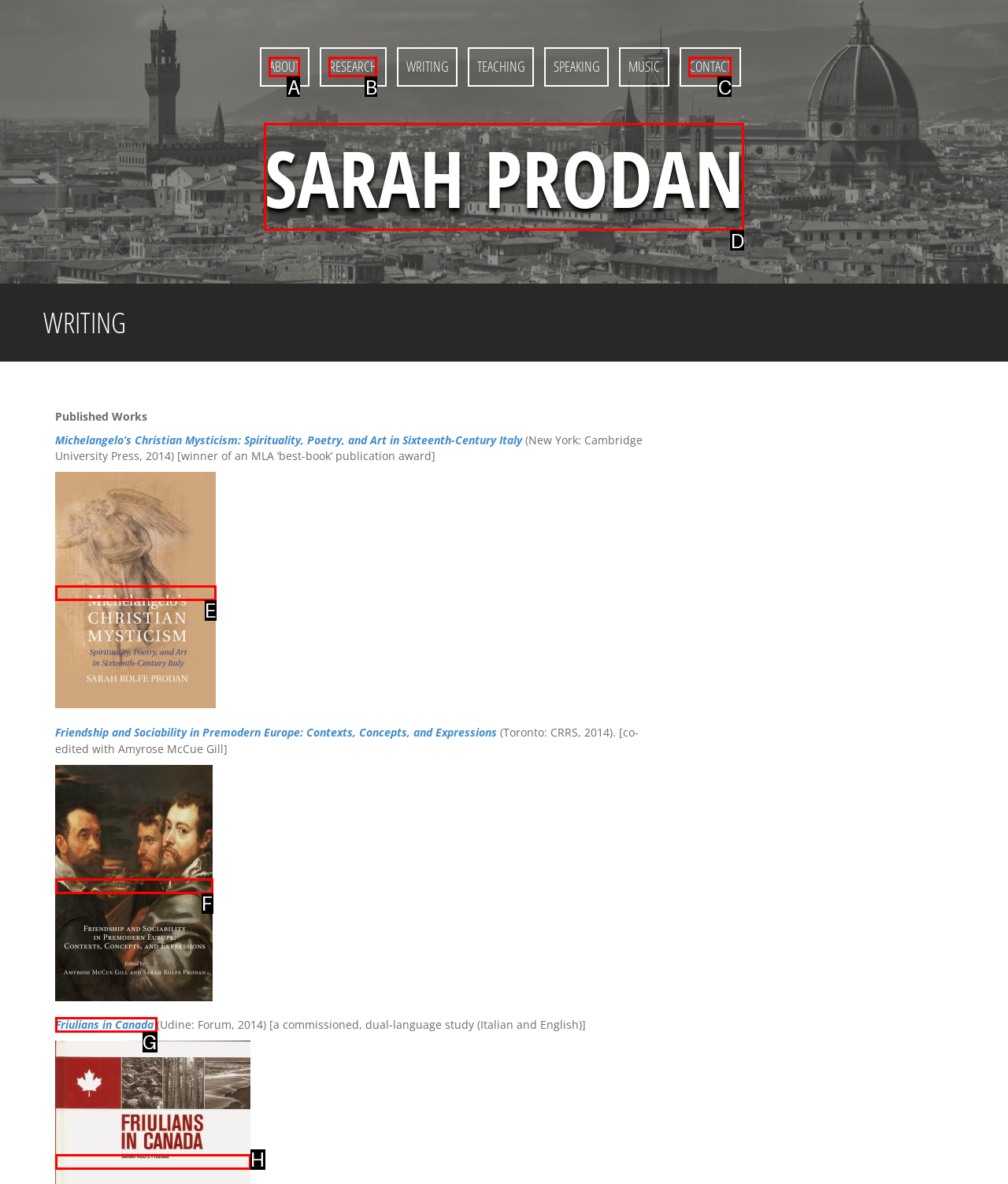Choose the UI element that best aligns with the description: Friulians in Canada
Respond with the letter of the chosen option directly.

G